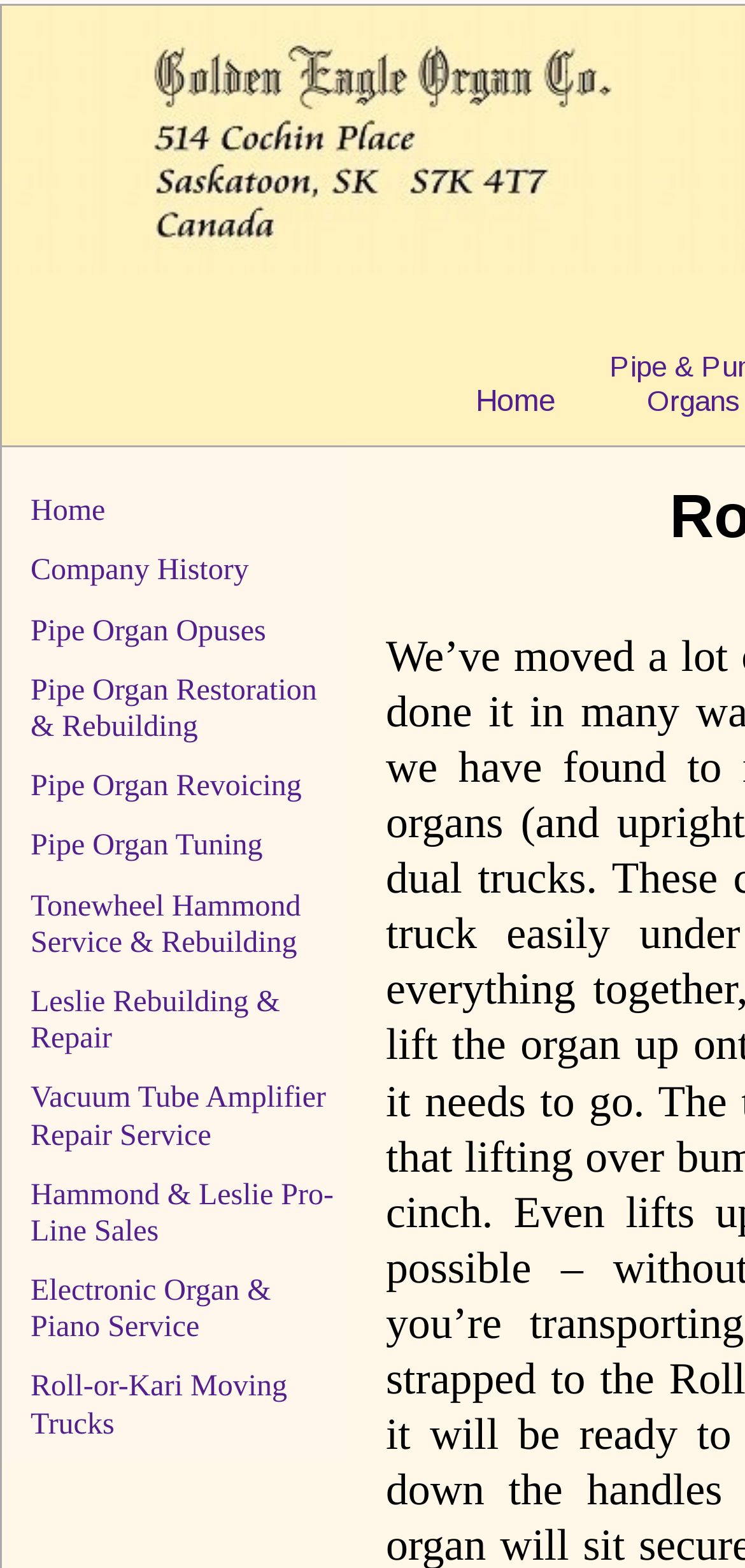Are there any services related to amplifiers?
Answer the question in as much detail as possible.

There is a link titled 'Vacuum Tube Amplifier Repair Service' which suggests that the company offers services related to amplifier repair.